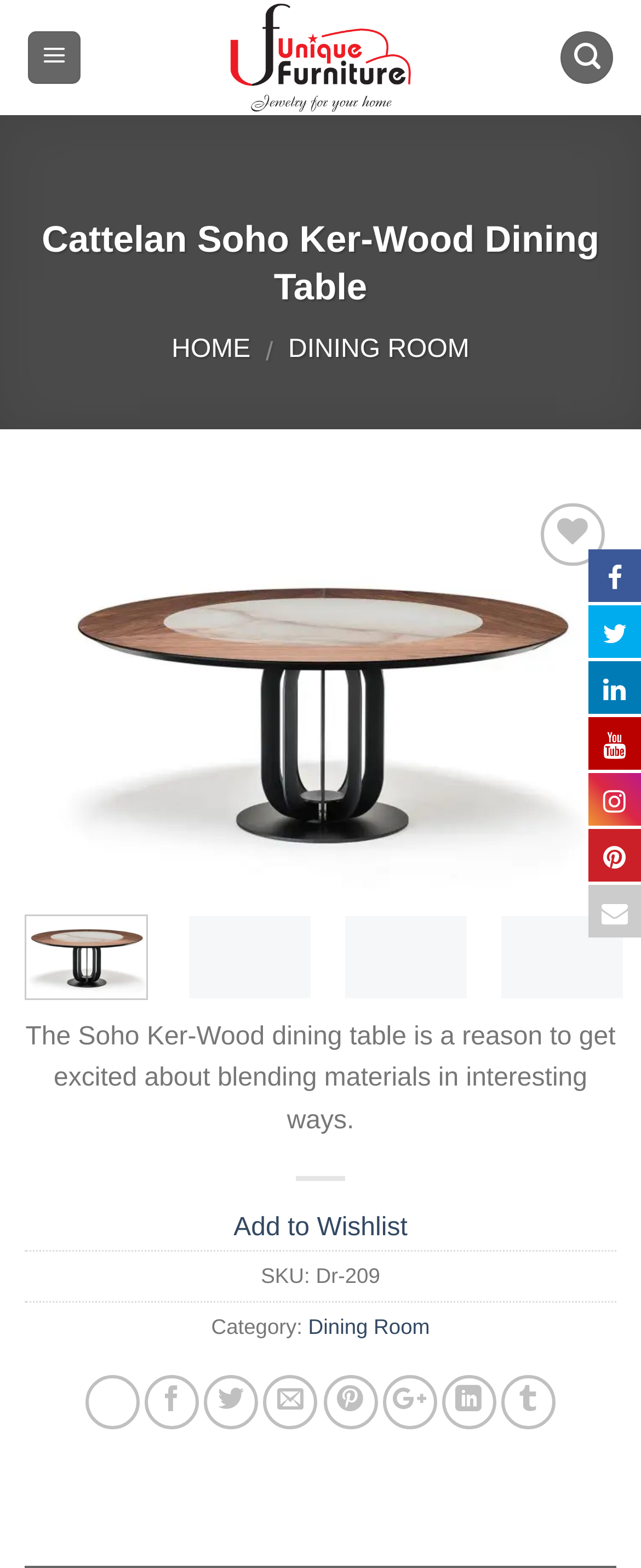Locate the bounding box coordinates of the clickable region to complete the following instruction: "Click on the 'HOME' link."

[0.268, 0.214, 0.391, 0.232]